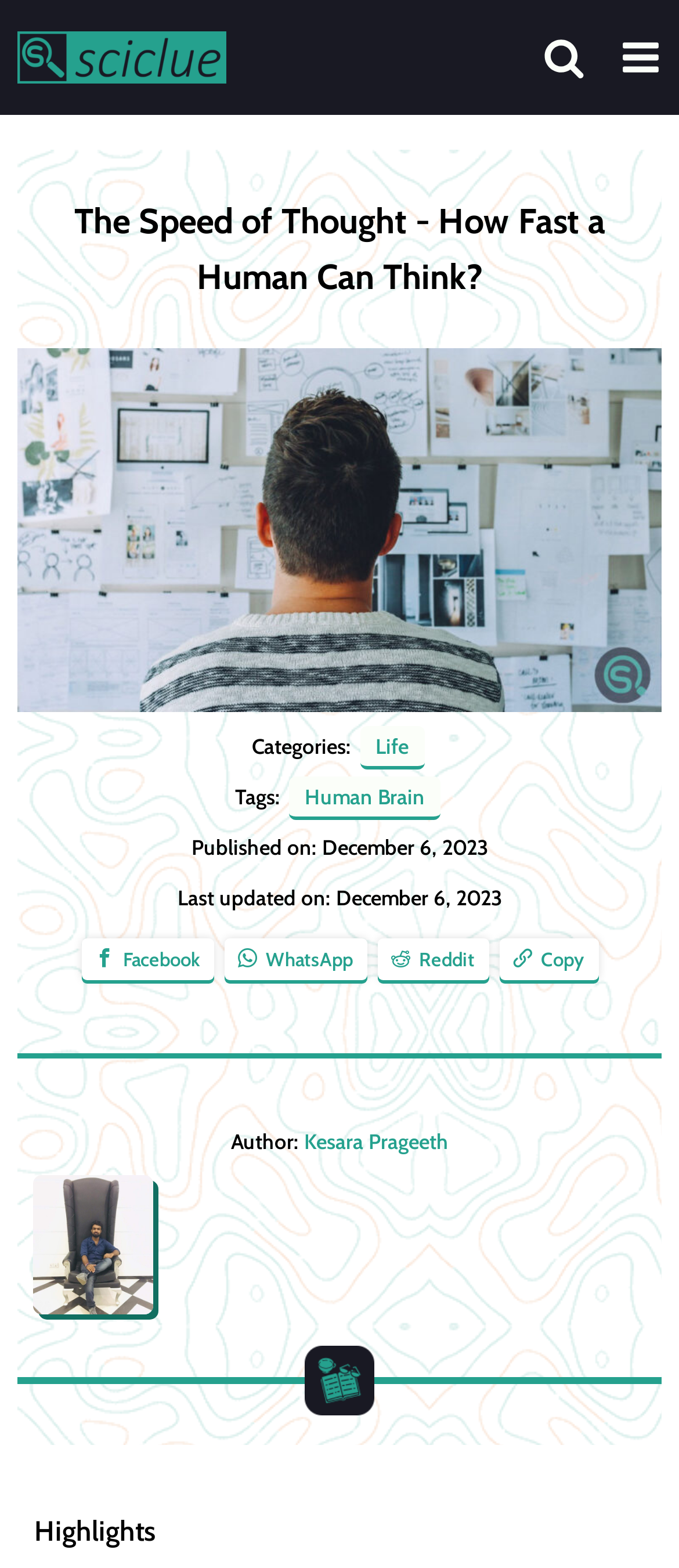Please analyze the image and provide a thorough answer to the question:
What is the date of publication of the article?

The date of publication of the article is mentioned below the categories and tags section, and it is written as 'Published on: December 6, 2023'.